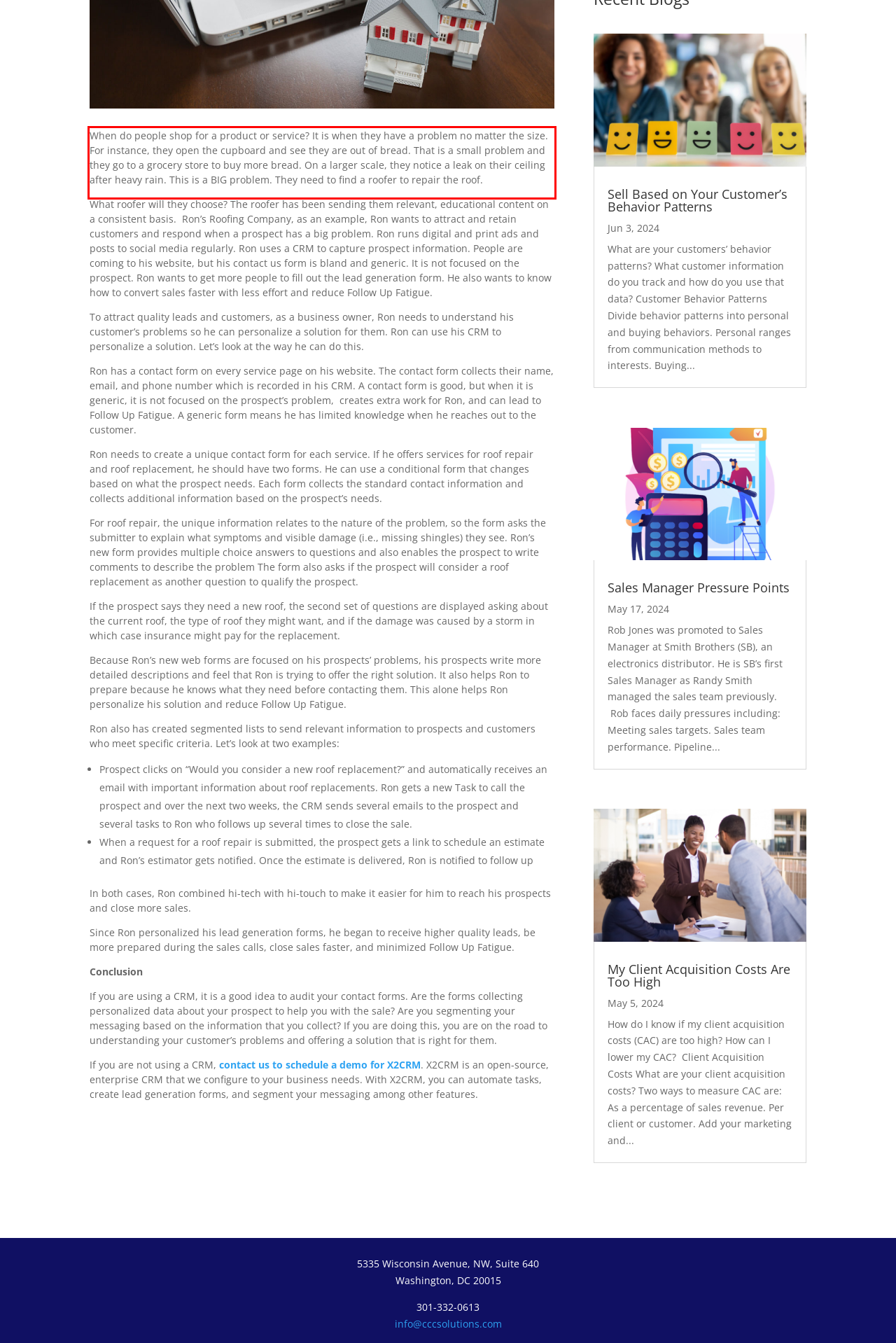Please identify the text within the red rectangular bounding box in the provided webpage screenshot.

When do people shop for a product or service? It is when they have a problem no matter the size. For instance, they open the cupboard and see they are out of bread. That is a small problem and they go to a grocery store to buy more bread. On a larger scale, they notice a leak on their ceiling after heavy rain. This is a BIG problem. They need to find a roofer to repair the roof.